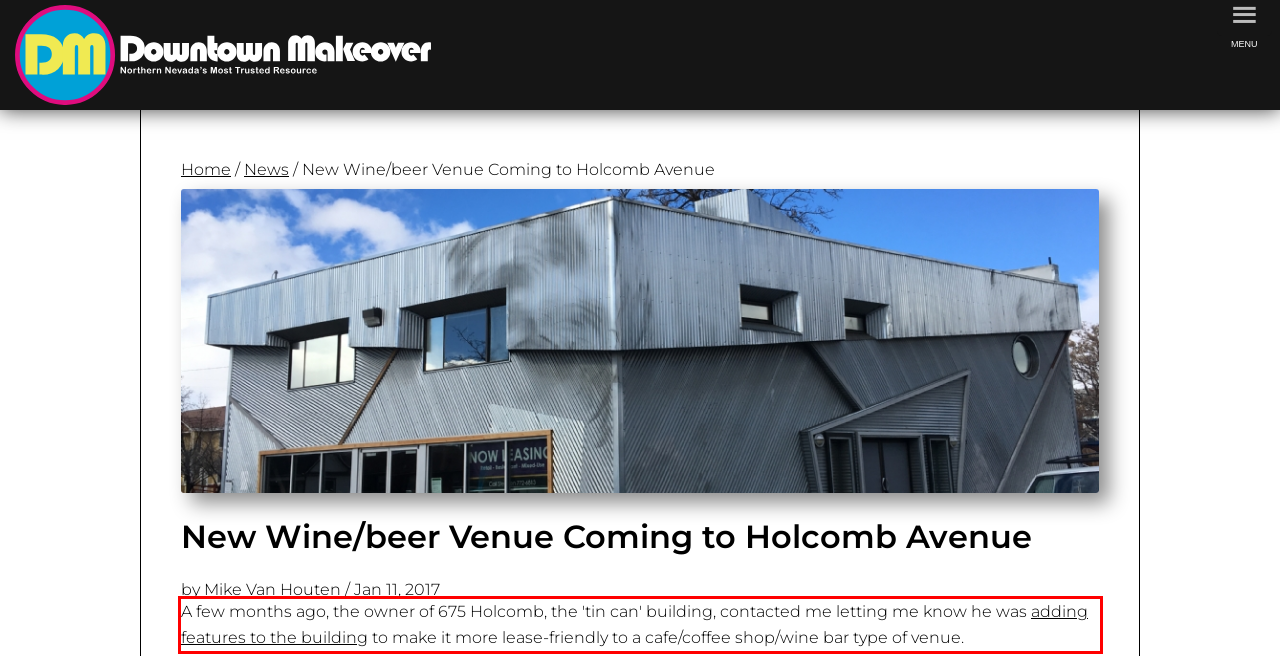You have a webpage screenshot with a red rectangle surrounding a UI element. Extract the text content from within this red bounding box.

A few months ago, the owner of 675 Holcomb, the 'tin can' building, contacted me letting me know he was adding features to the building to make it more lease-friendly to a cafe/coffee shop/wine bar type of venue.